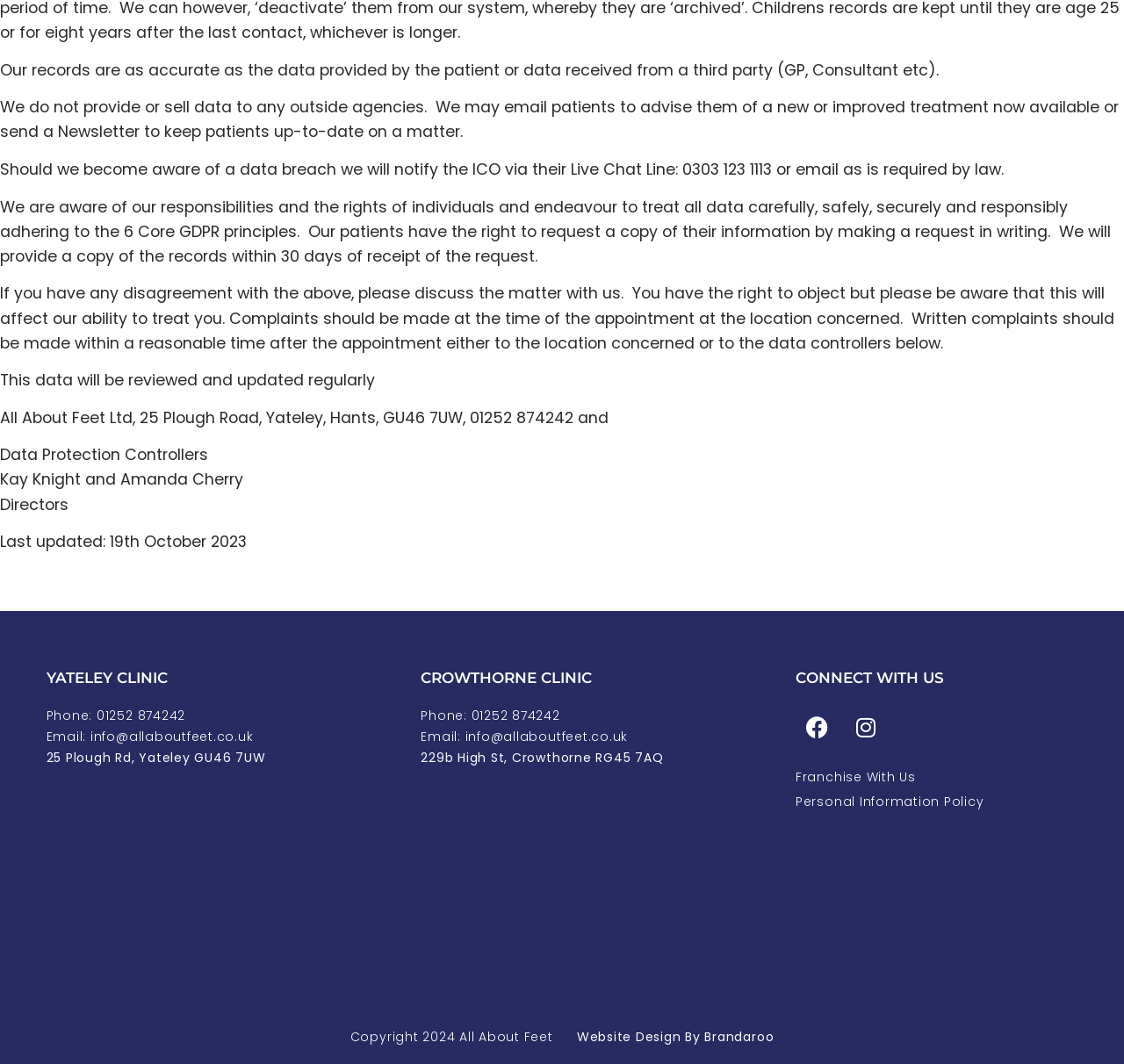Provide a short answer using a single word or phrase for the following question: 
When was the data last updated?

19th October 2023